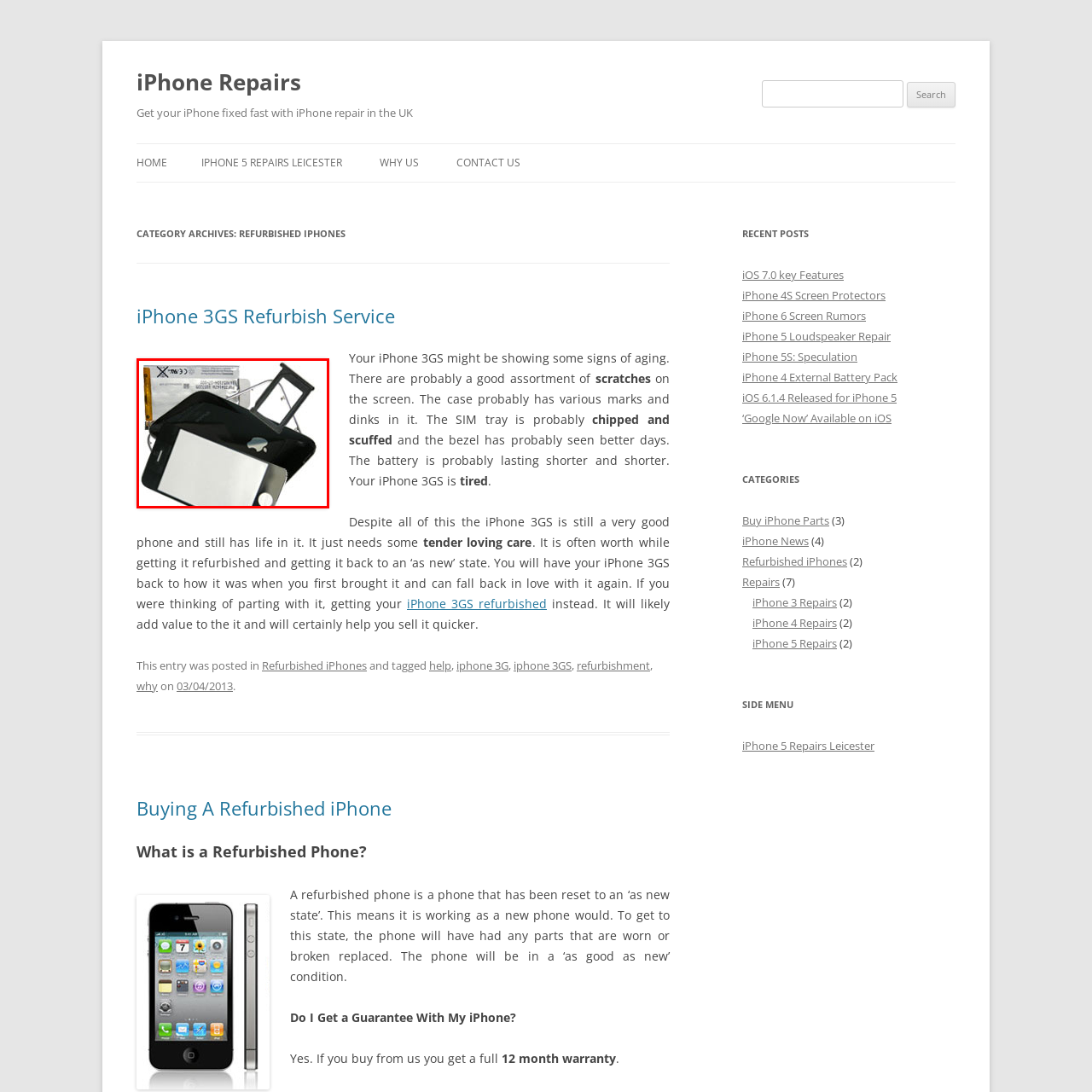What is the purpose of the SIM card removal tool?
Inspect the image indicated by the red outline and answer the question with a single word or short phrase.

Maintenance or upgrades